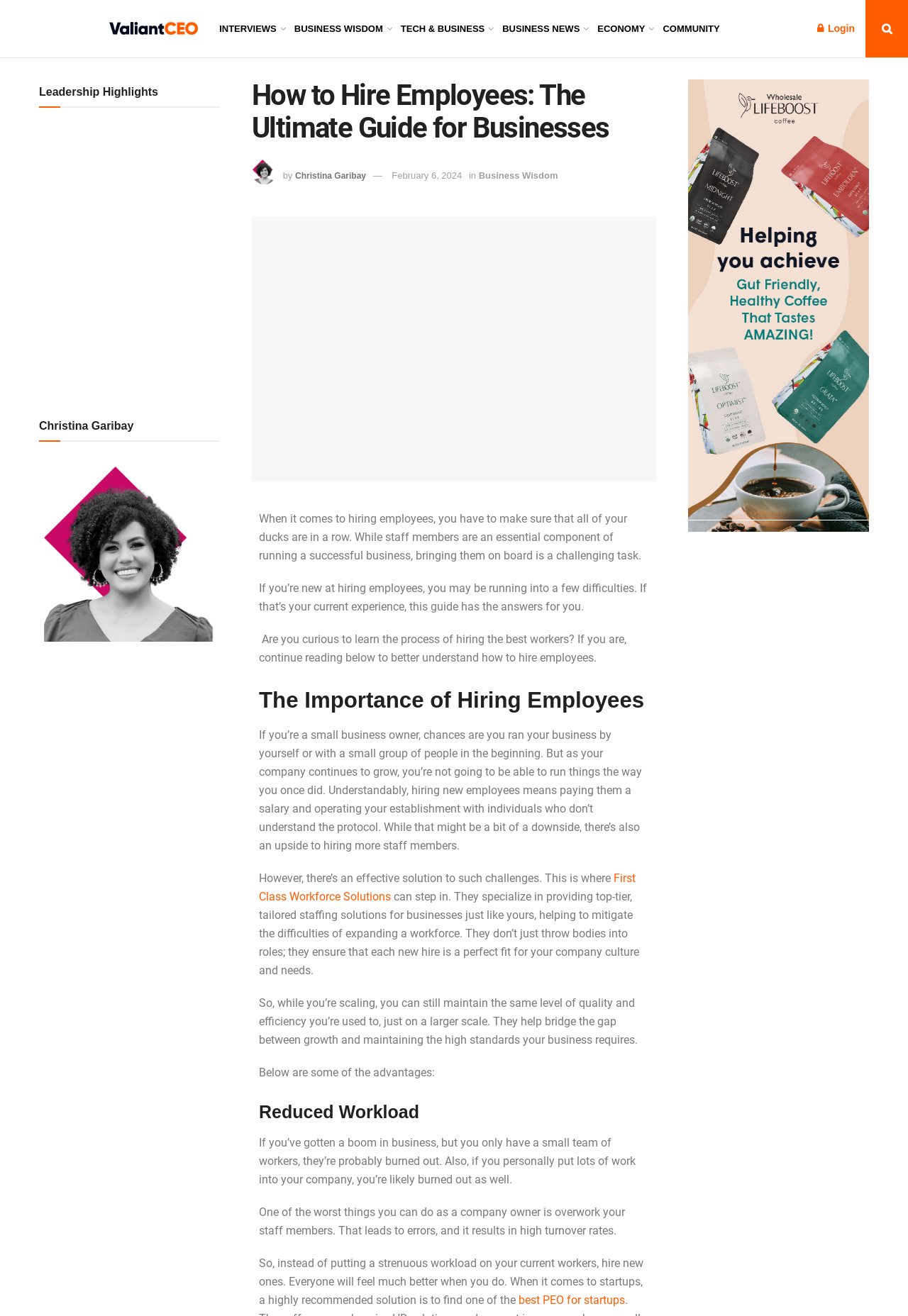Determine the main headline of the webpage and provide its text.

How to Hire Employees: The Ultimate Guide for Businesses